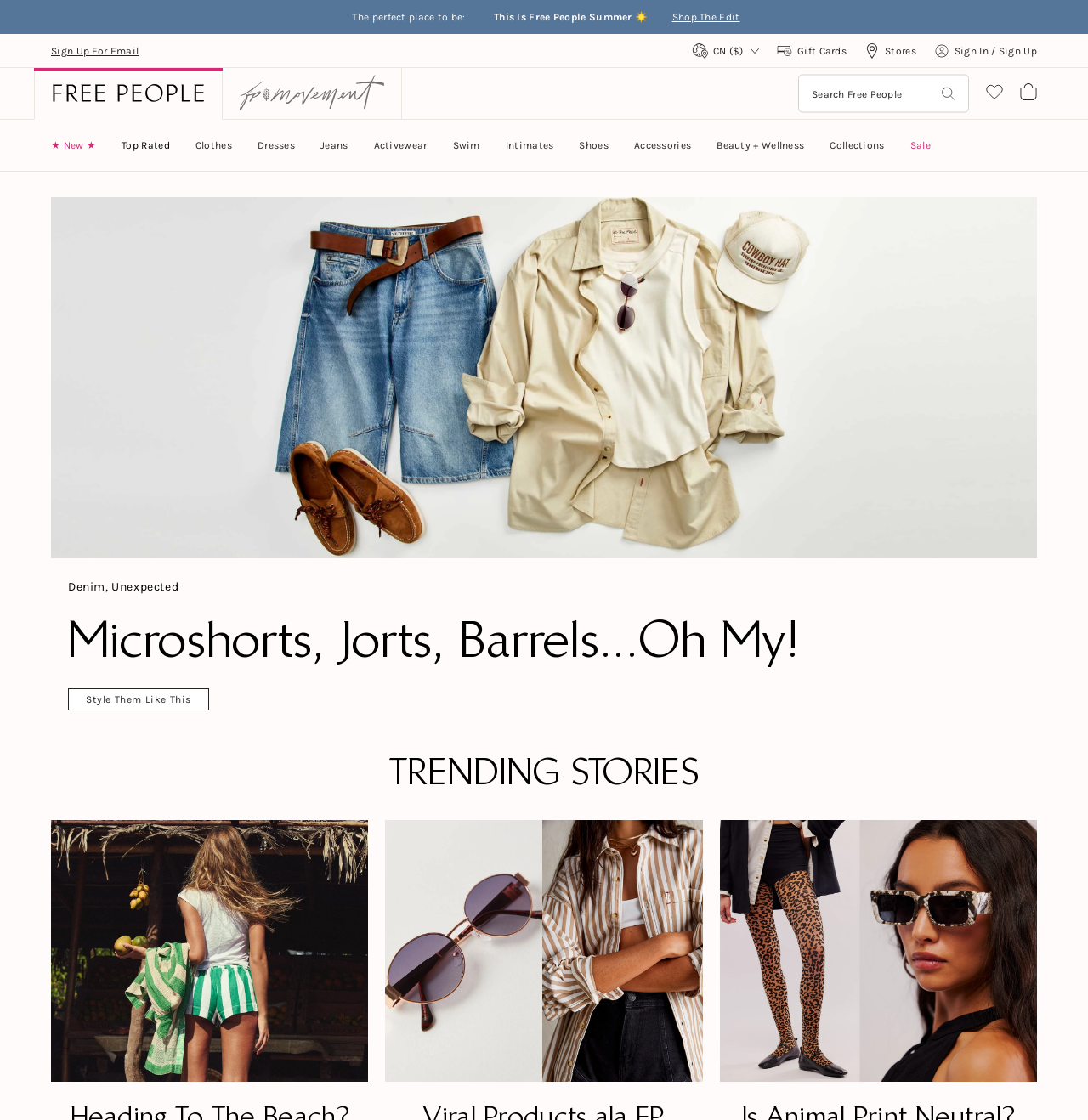Identify the bounding box coordinates for the region to click in order to carry out this instruction: "Read the article about beach packing essentials". Provide the coordinates using four float numbers between 0 and 1, formatted as [left, top, right, bottom].

[0.047, 0.732, 0.339, 0.966]